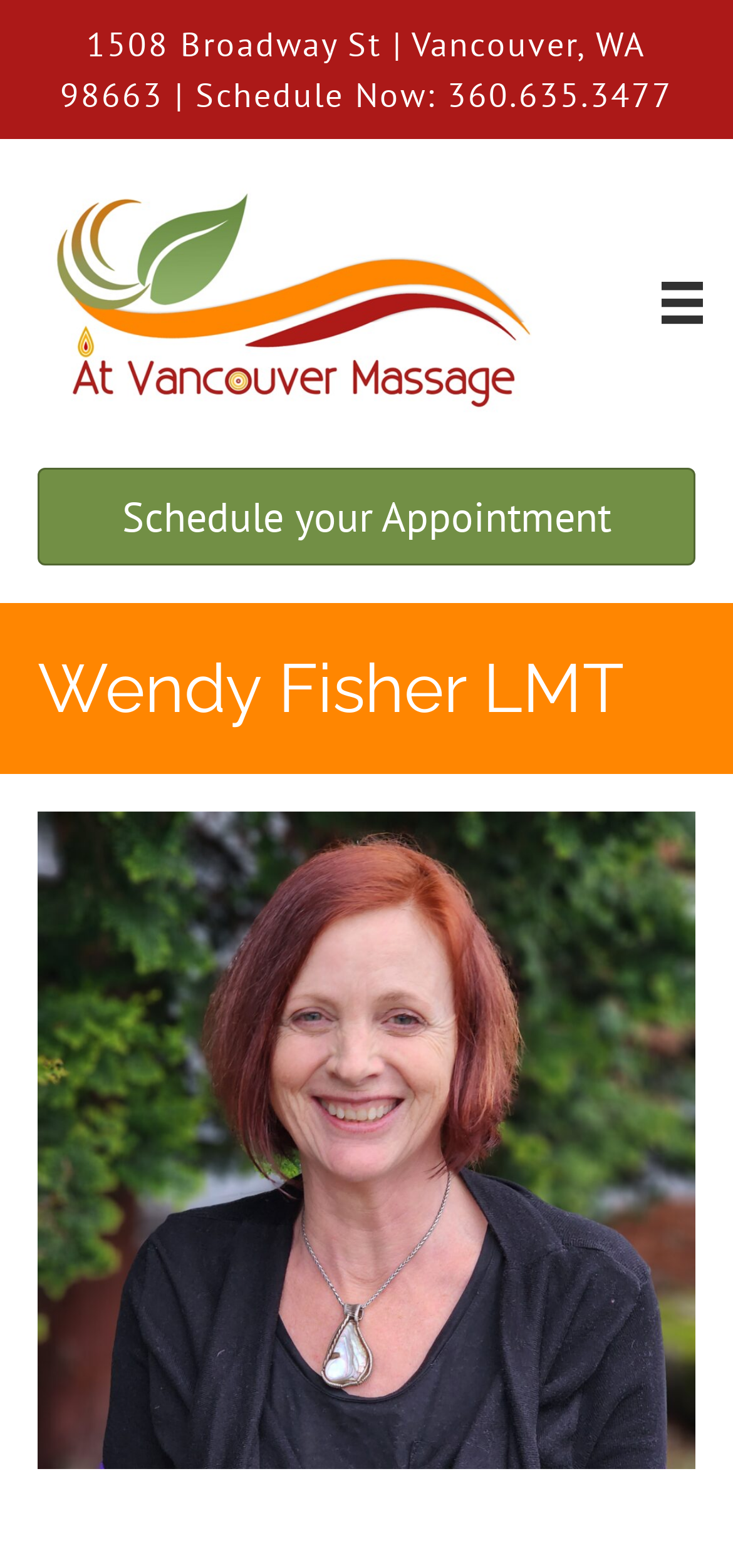Respond to the question below with a single word or phrase:
How can I schedule an appointment?

Call 360.635.3477 or click Schedule Now